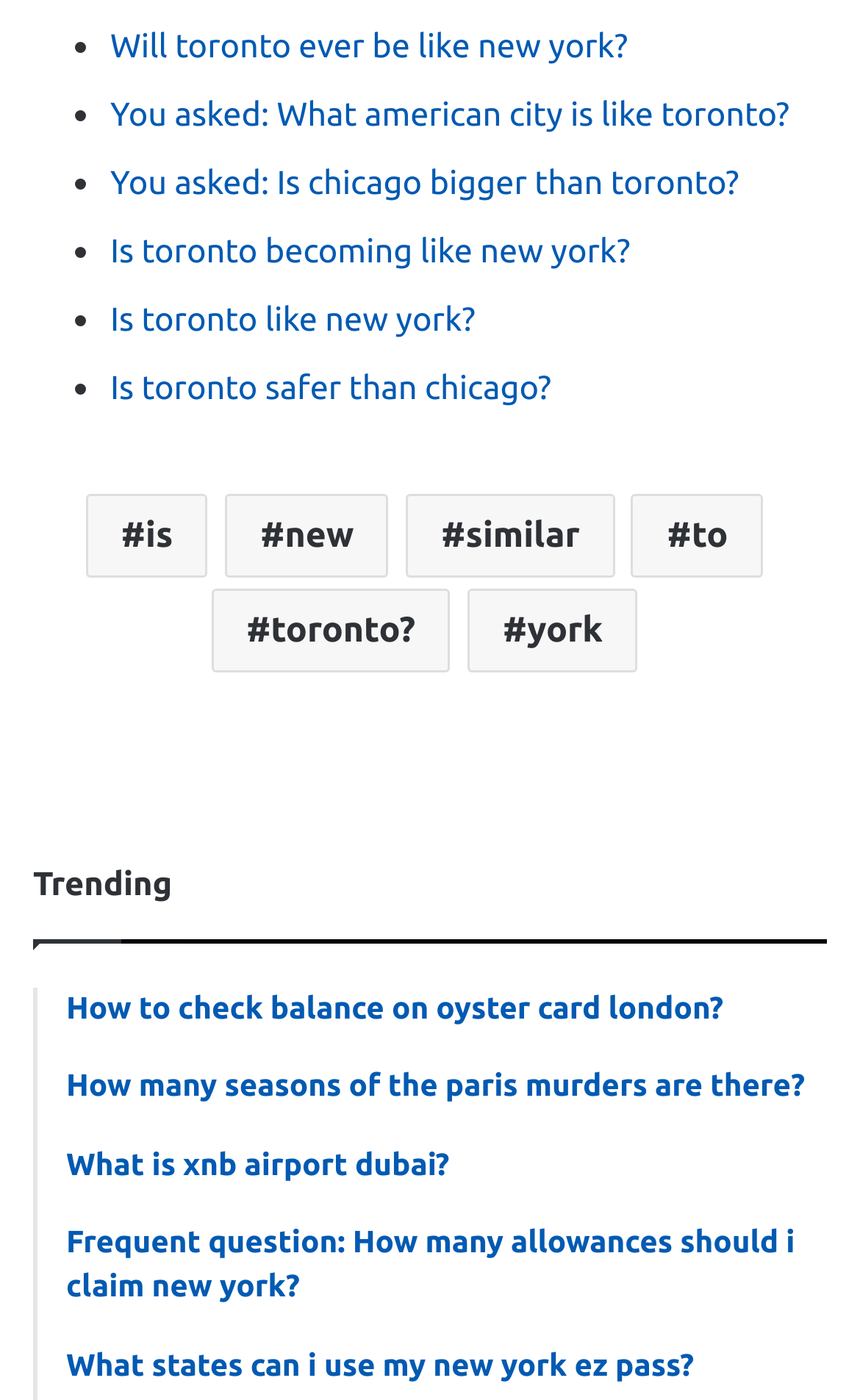Please identify the bounding box coordinates of the element that needs to be clicked to perform the following instruction: "Click on the link 'How to check balance on oyster card london?'".

[0.077, 0.705, 0.962, 0.736]